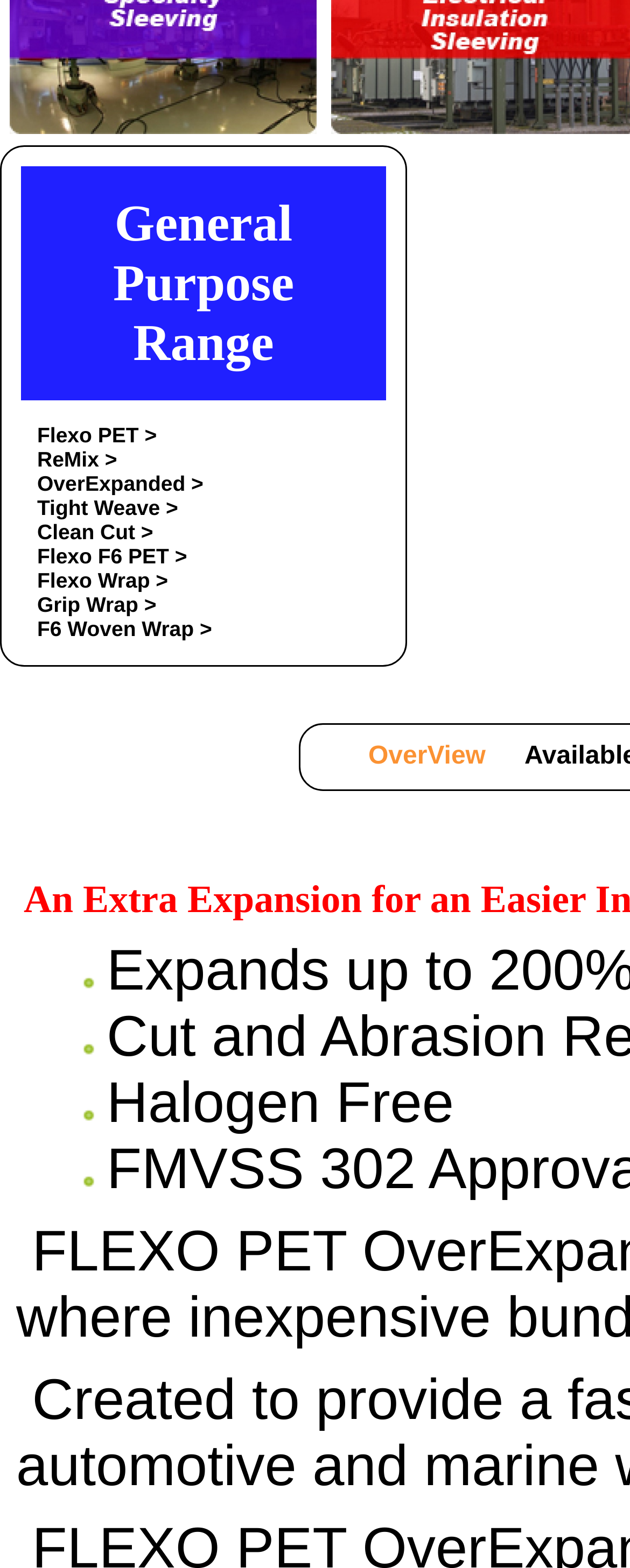Using the description "Clean Cut >", locate and provide the bounding box of the UI element.

[0.028, 0.332, 0.274, 0.347]